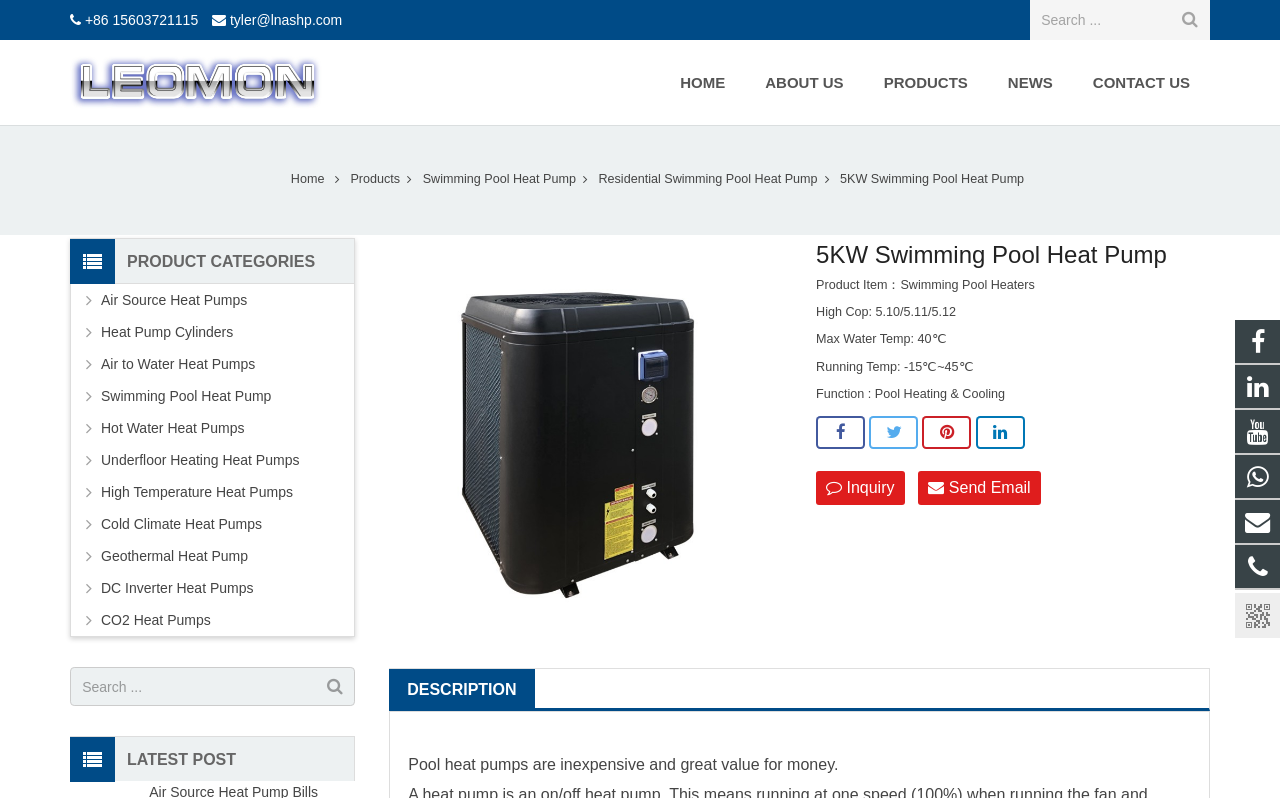Please specify the bounding box coordinates of the area that should be clicked to accomplish the following instruction: "Send an email". The coordinates should consist of four float numbers between 0 and 1, i.e., [left, top, right, bottom].

[0.717, 0.591, 0.813, 0.633]